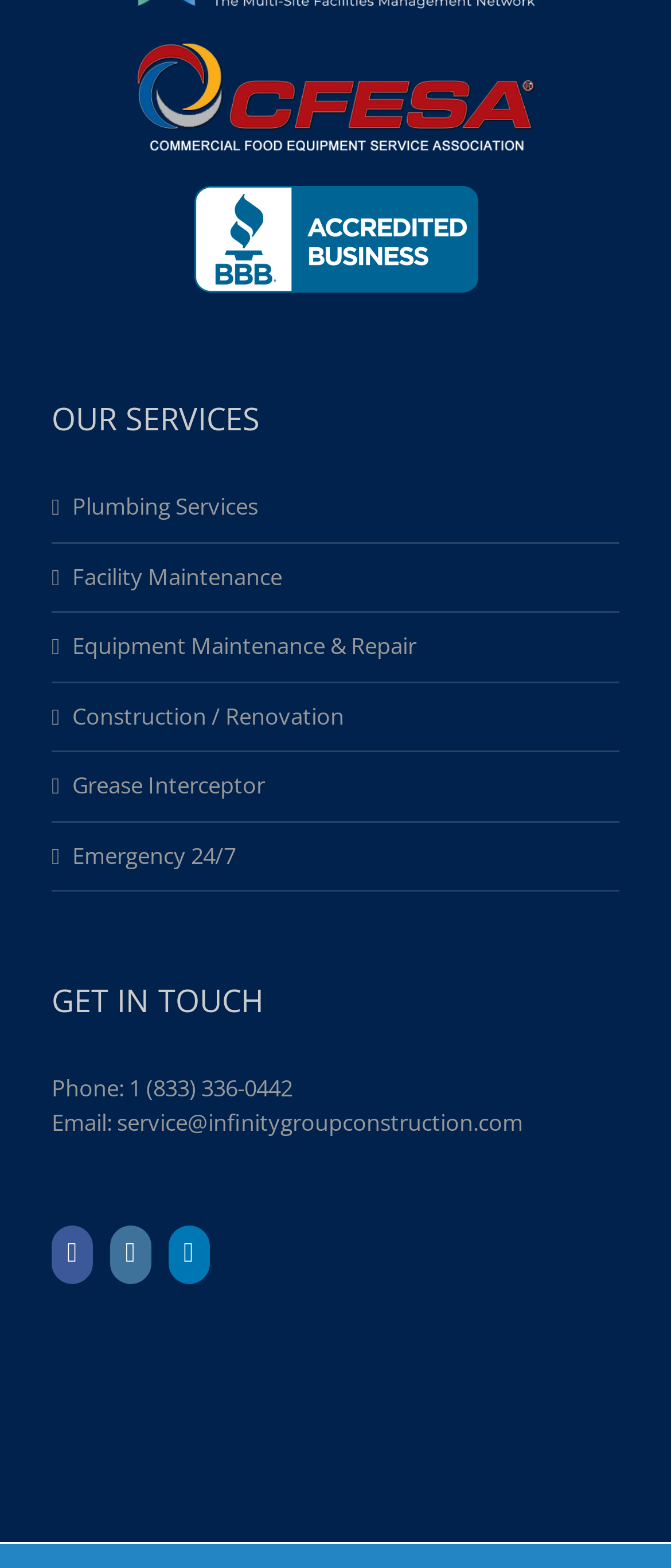Could you indicate the bounding box coordinates of the region to click in order to complete this instruction: "Call the phone number".

[0.192, 0.684, 0.436, 0.704]